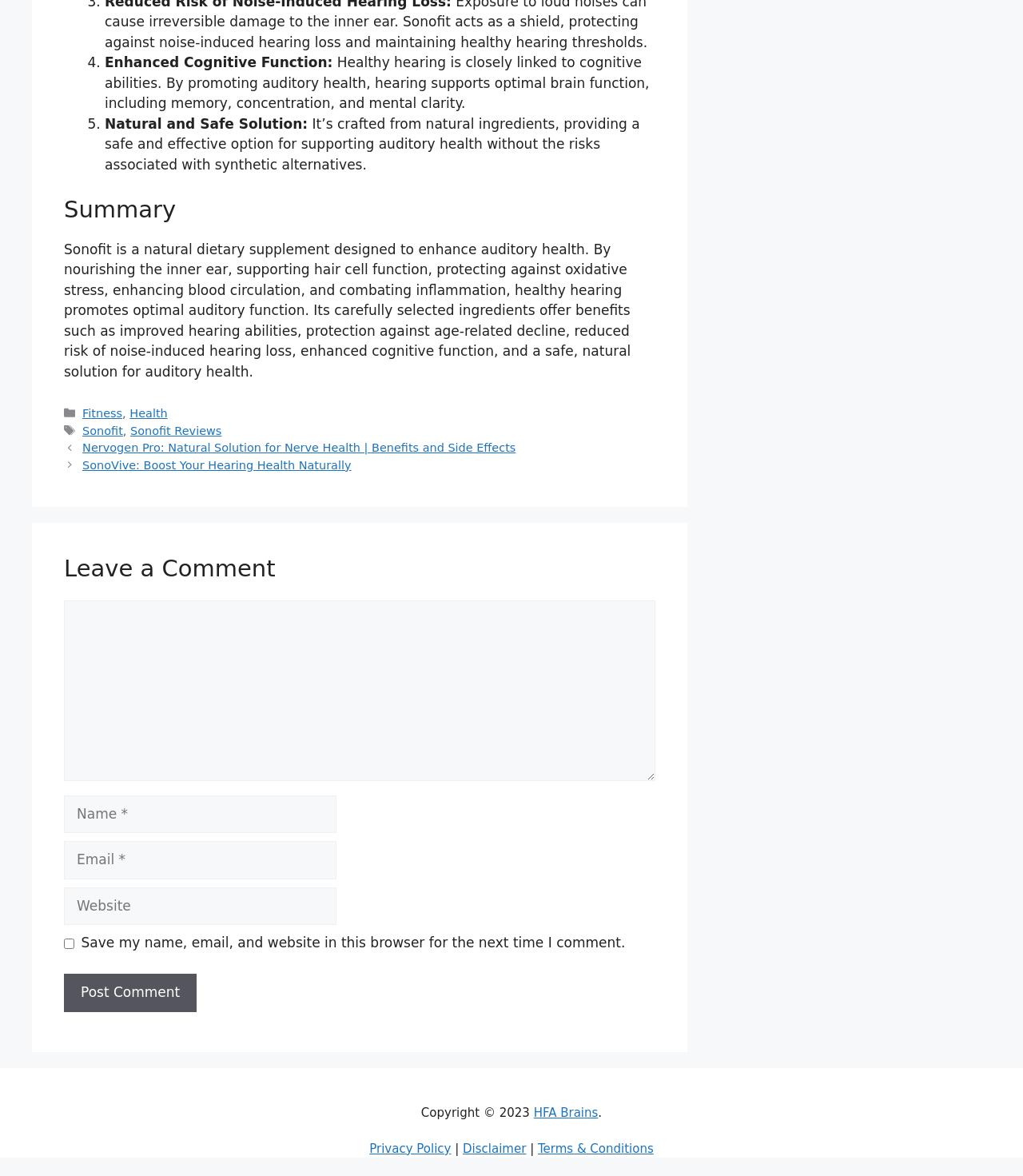How many textboxes are in the comment section?
Use the image to give a comprehensive and detailed response to the question.

In the comment section, there are textboxes for 'Comment', 'Name', 'Email', and 'Website', totaling 4 textboxes.